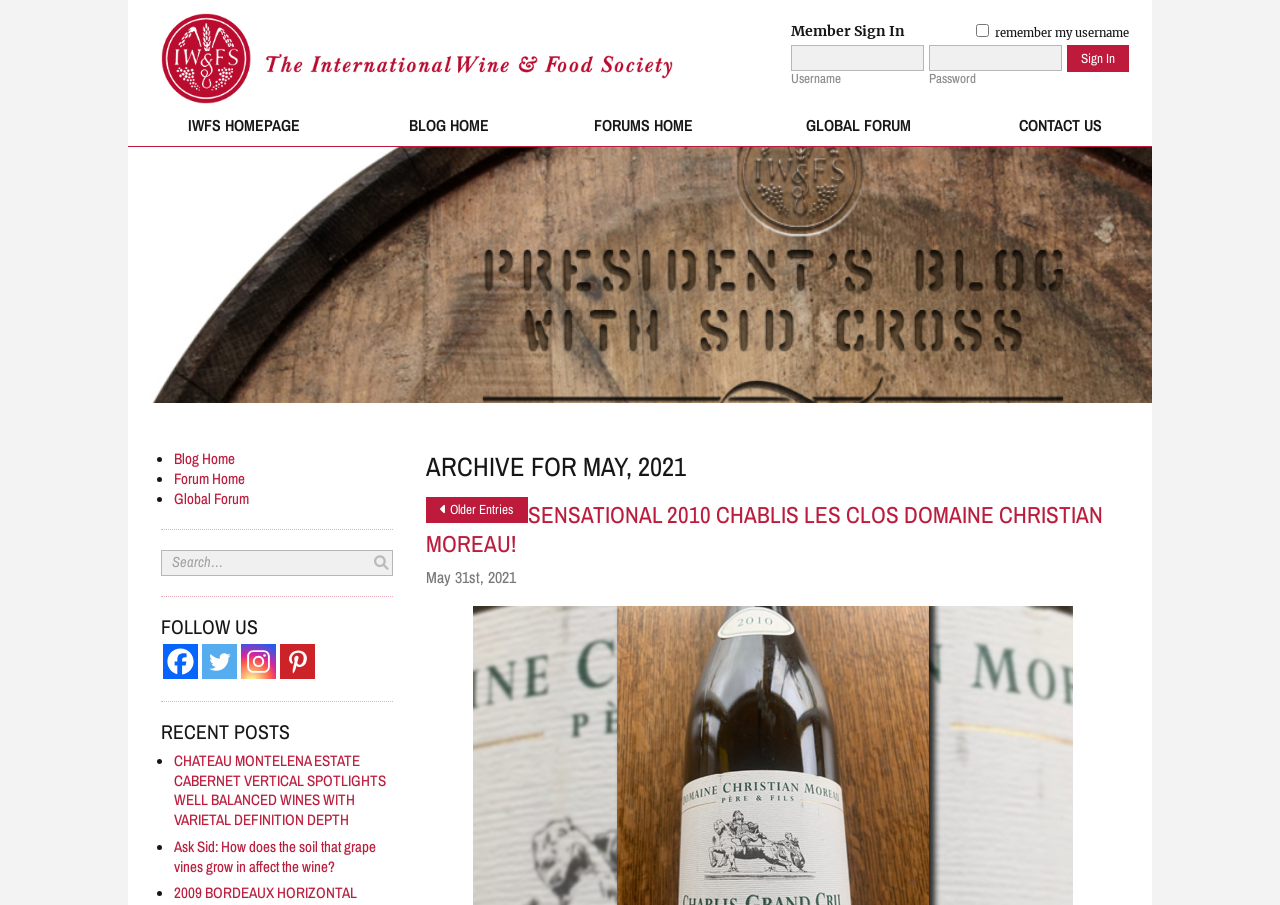Please identify the bounding box coordinates of the area I need to click to accomplish the following instruction: "Visit the IWFS homepage".

[0.1, 0.117, 0.281, 0.161]